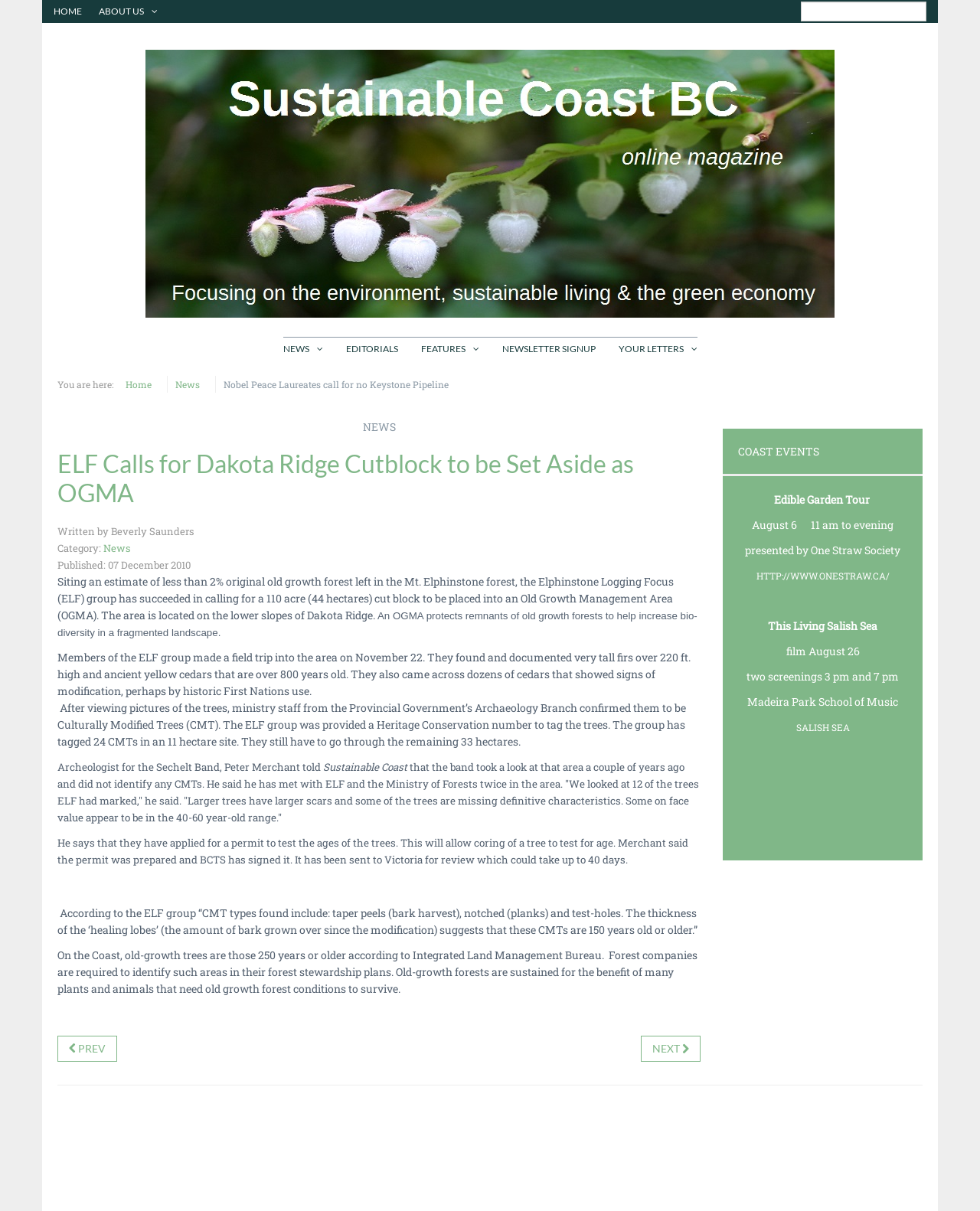What is the purpose of an Old Growth Management Area (OGMA)?
Refer to the image and offer an in-depth and detailed answer to the question.

The answer can be found in the paragraph starting with 'An OGMA protects remnants of old growth forests...' which is located in the main content area of the webpage. The purpose of an OGMA is to increase bio-diversity in a fragmented landscape.